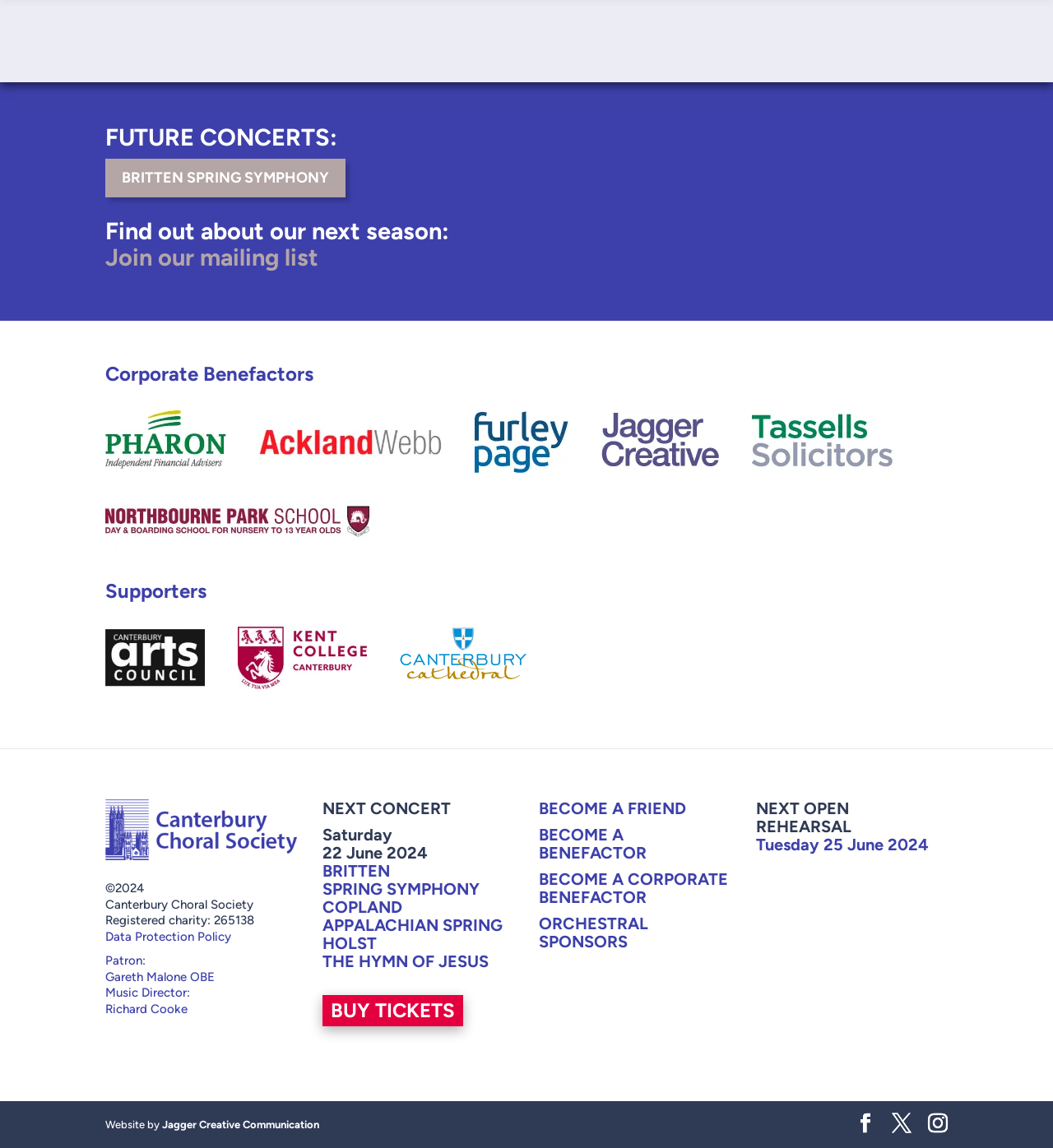Who is the patron of Canterbury Choral Society?
Answer the question using a single word or phrase, according to the image.

Gareth Malone OBE